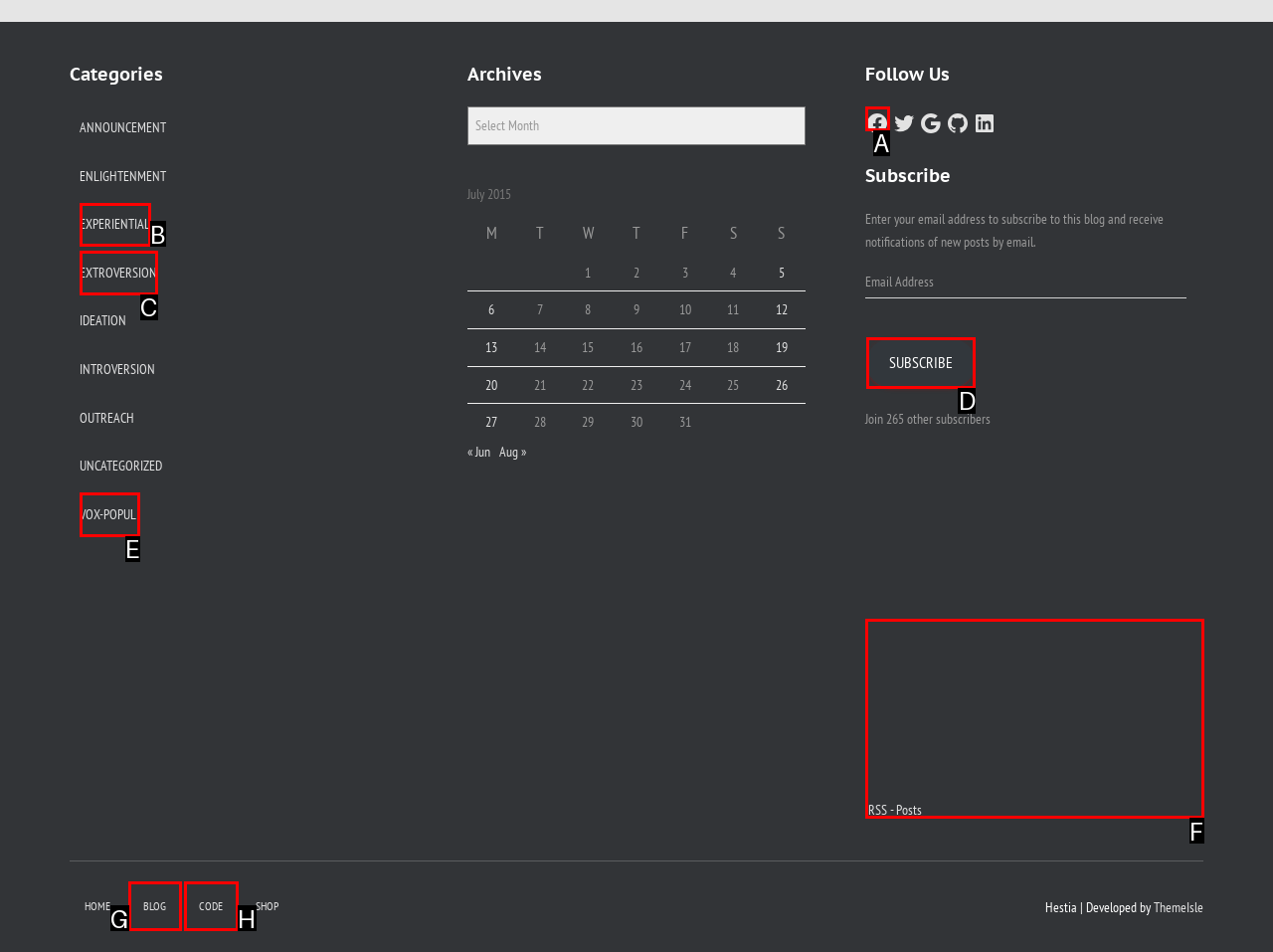Select the letter of the HTML element that best fits the description: Experiential
Answer with the corresponding letter from the provided choices.

B